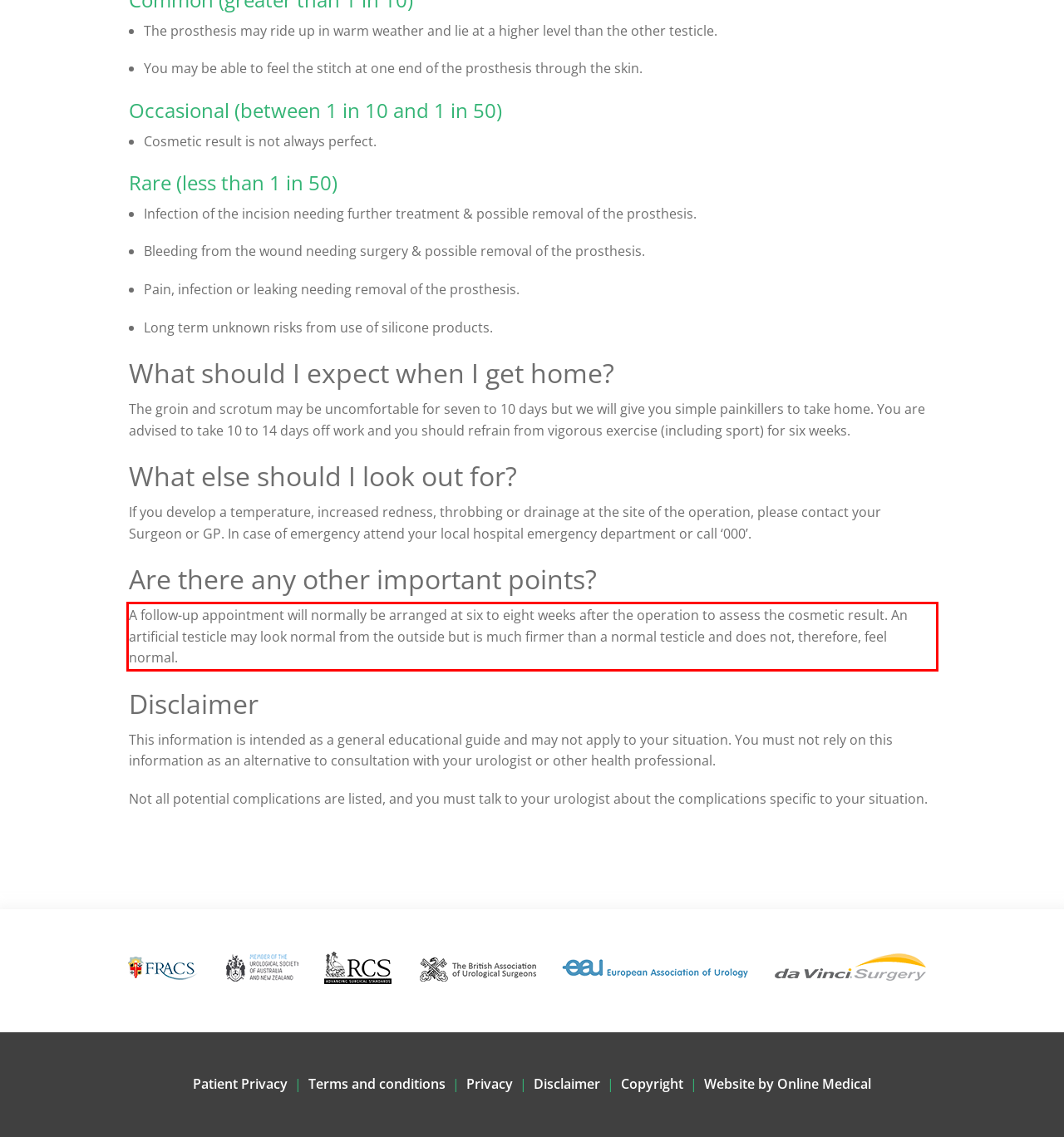You have a webpage screenshot with a red rectangle surrounding a UI element. Extract the text content from within this red bounding box.

A follow-up appointment will normally be arranged at six to eight weeks after the operation to assess the cosmetic result. An artificial testicle may look normal from the outside but is much firmer than a normal testicle and does not, therefore, feel normal.